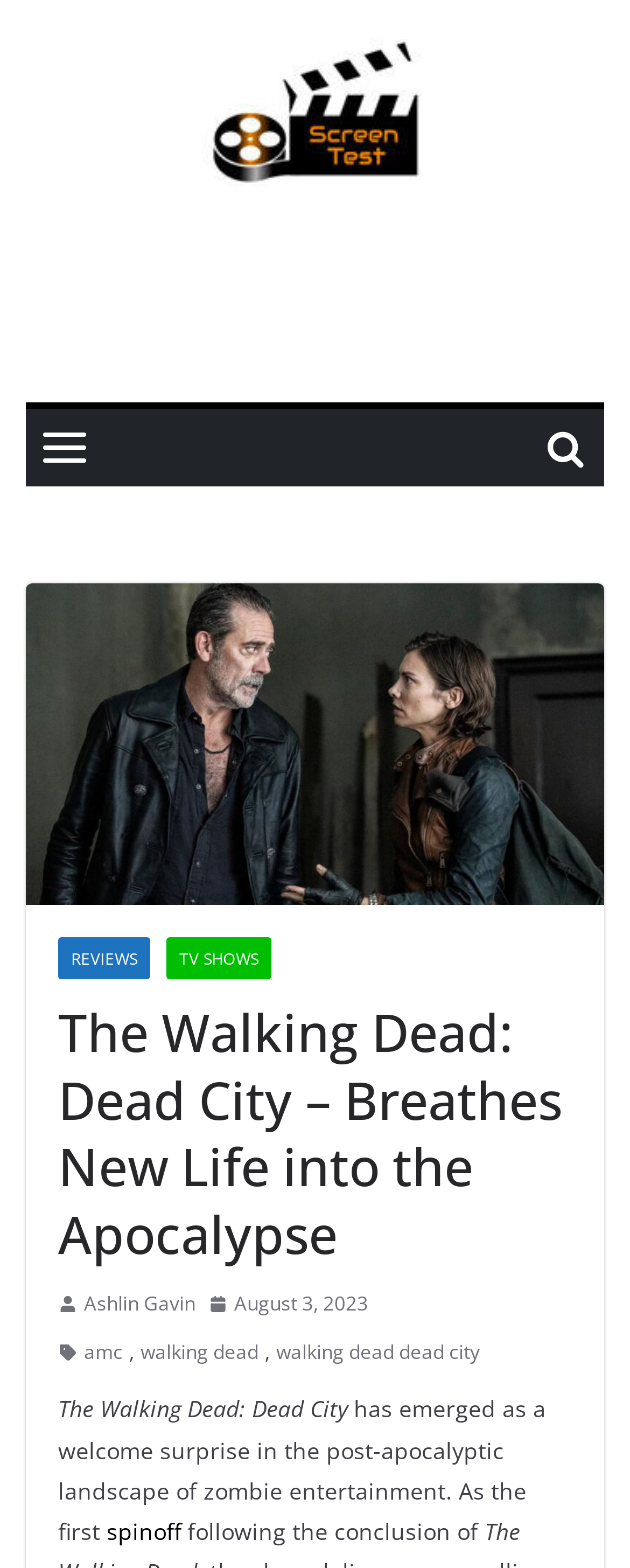For the element described, predict the bounding box coordinates as (top-left x, top-left y, bottom-right x, bottom-right y). All values should be between 0 and 1. Element description: walking dead dead city

[0.438, 0.851, 0.762, 0.873]